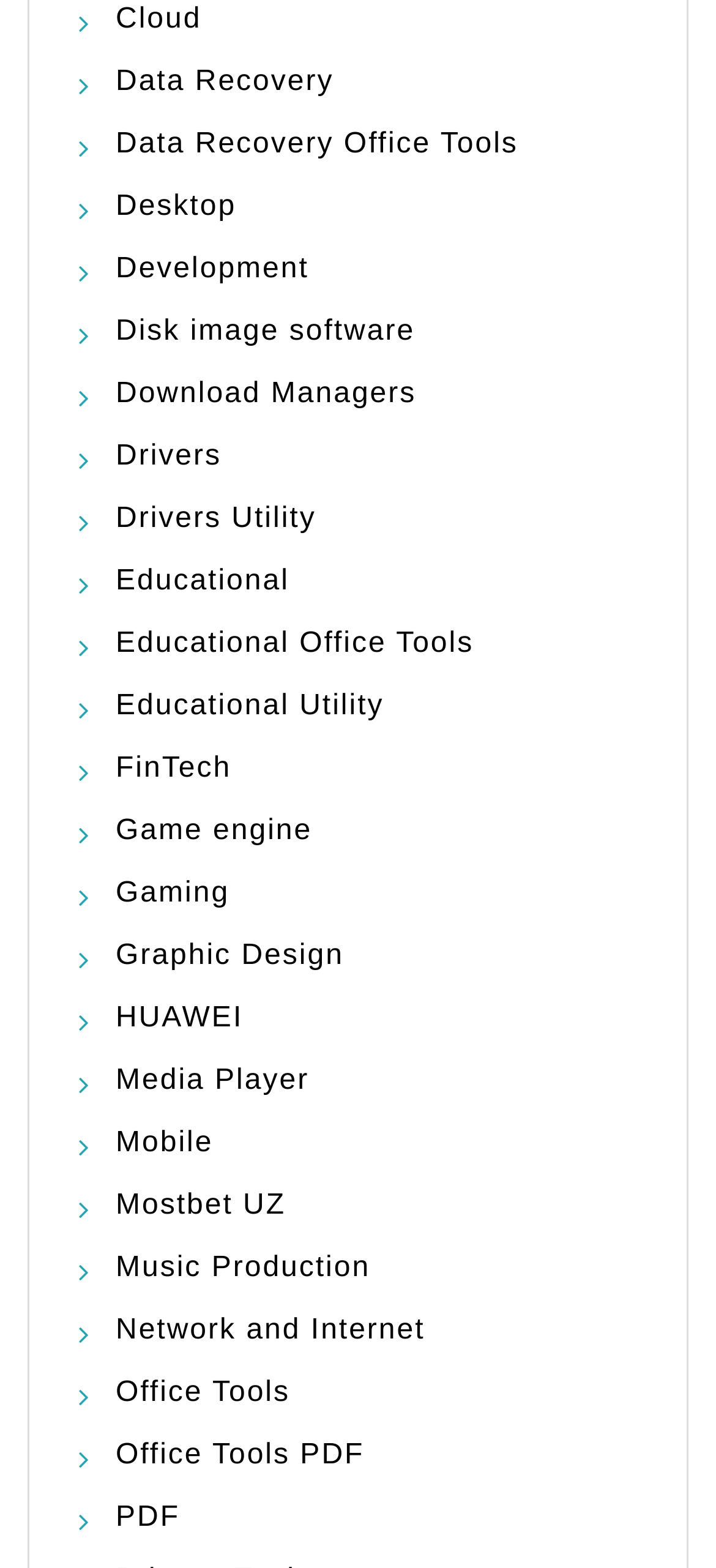Determine the bounding box coordinates of the region to click in order to accomplish the following instruction: "Click on Cloud". Provide the coordinates as four float numbers between 0 and 1, specifically [left, top, right, bottom].

[0.162, 0.003, 0.282, 0.023]